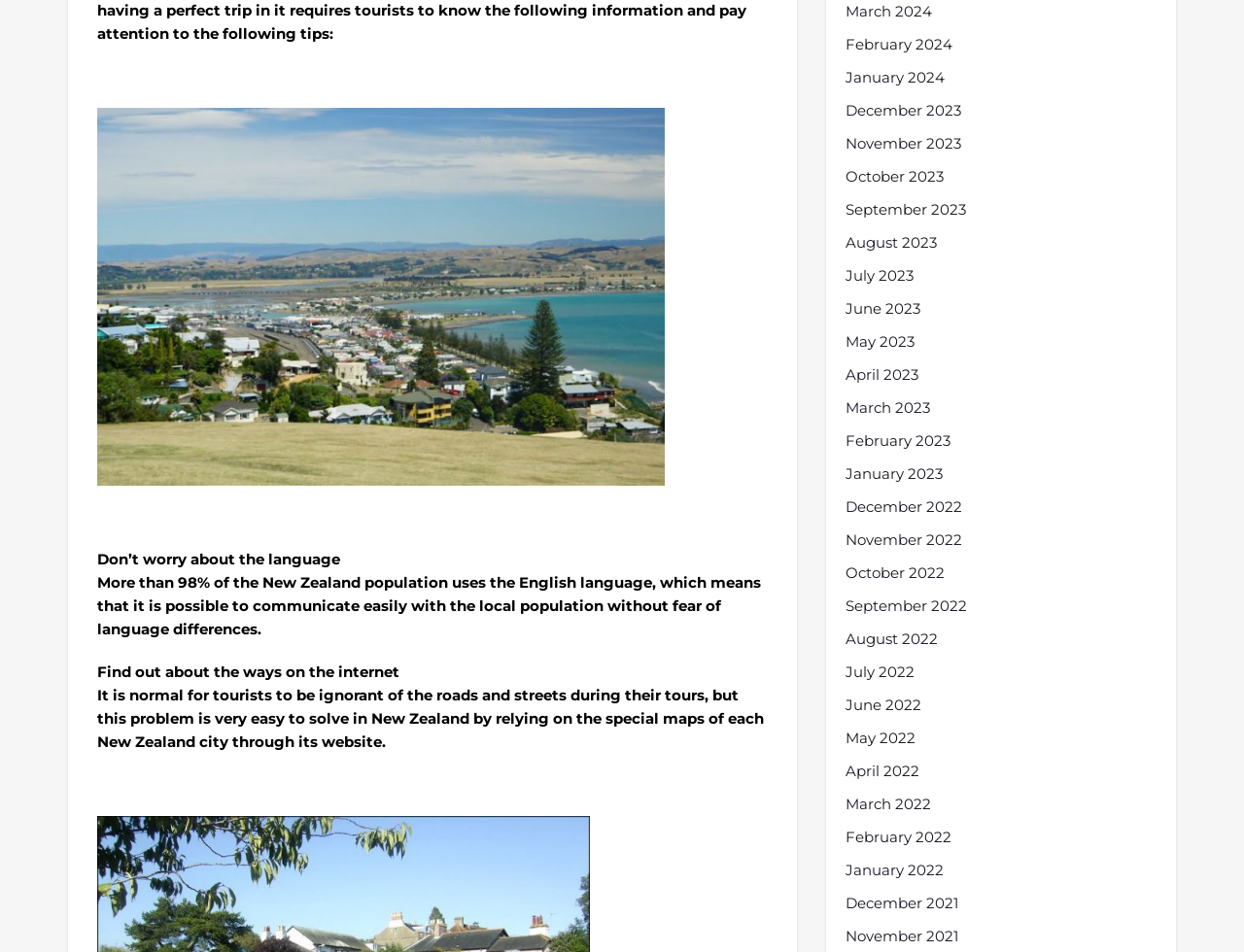Please identify the coordinates of the bounding box for the clickable region that will accomplish this instruction: "Click on the Namespace link".

None